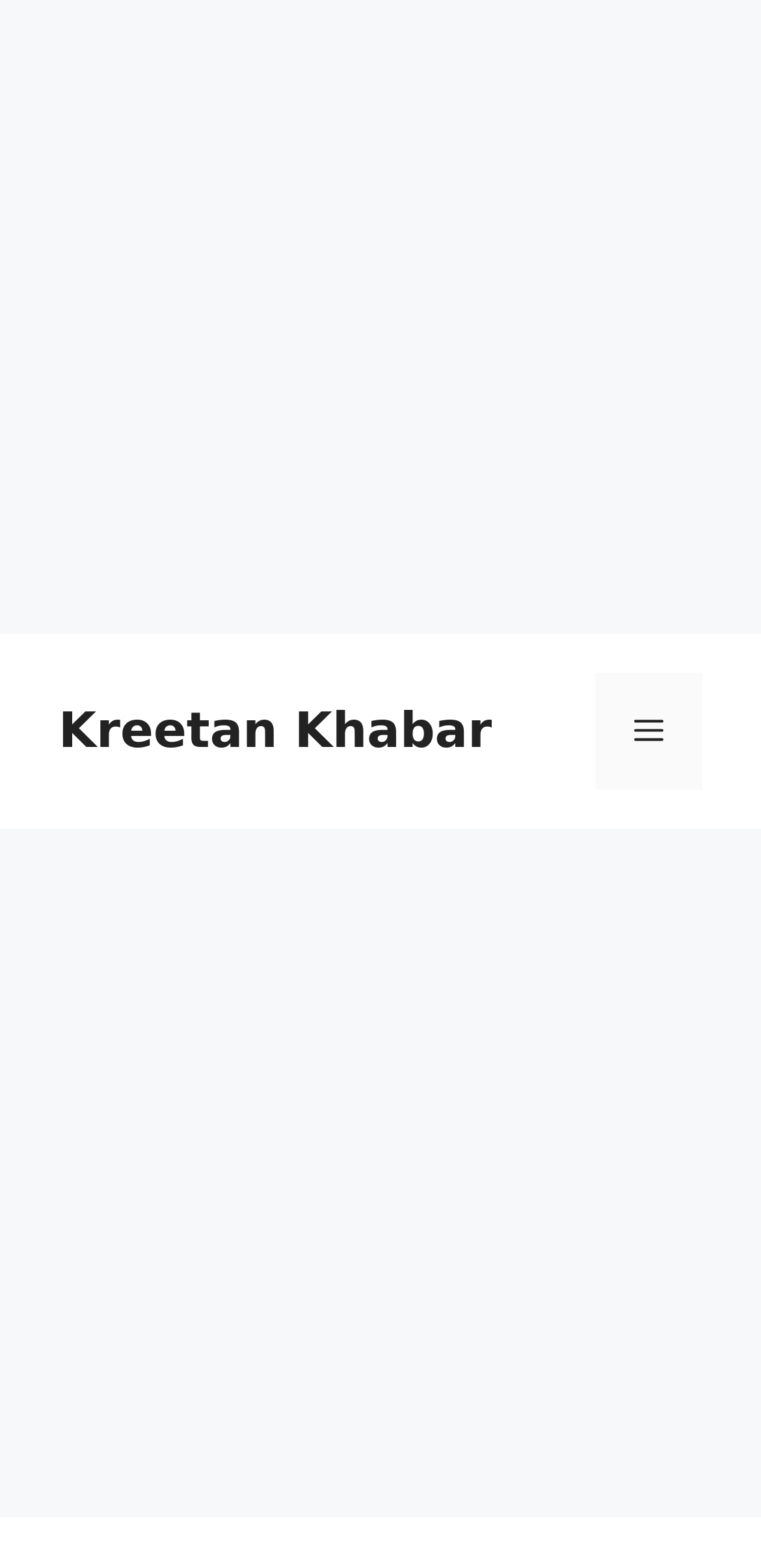Using the description: "Menu", identify the bounding box of the corresponding UI element in the screenshot.

[0.782, 0.429, 0.923, 0.504]